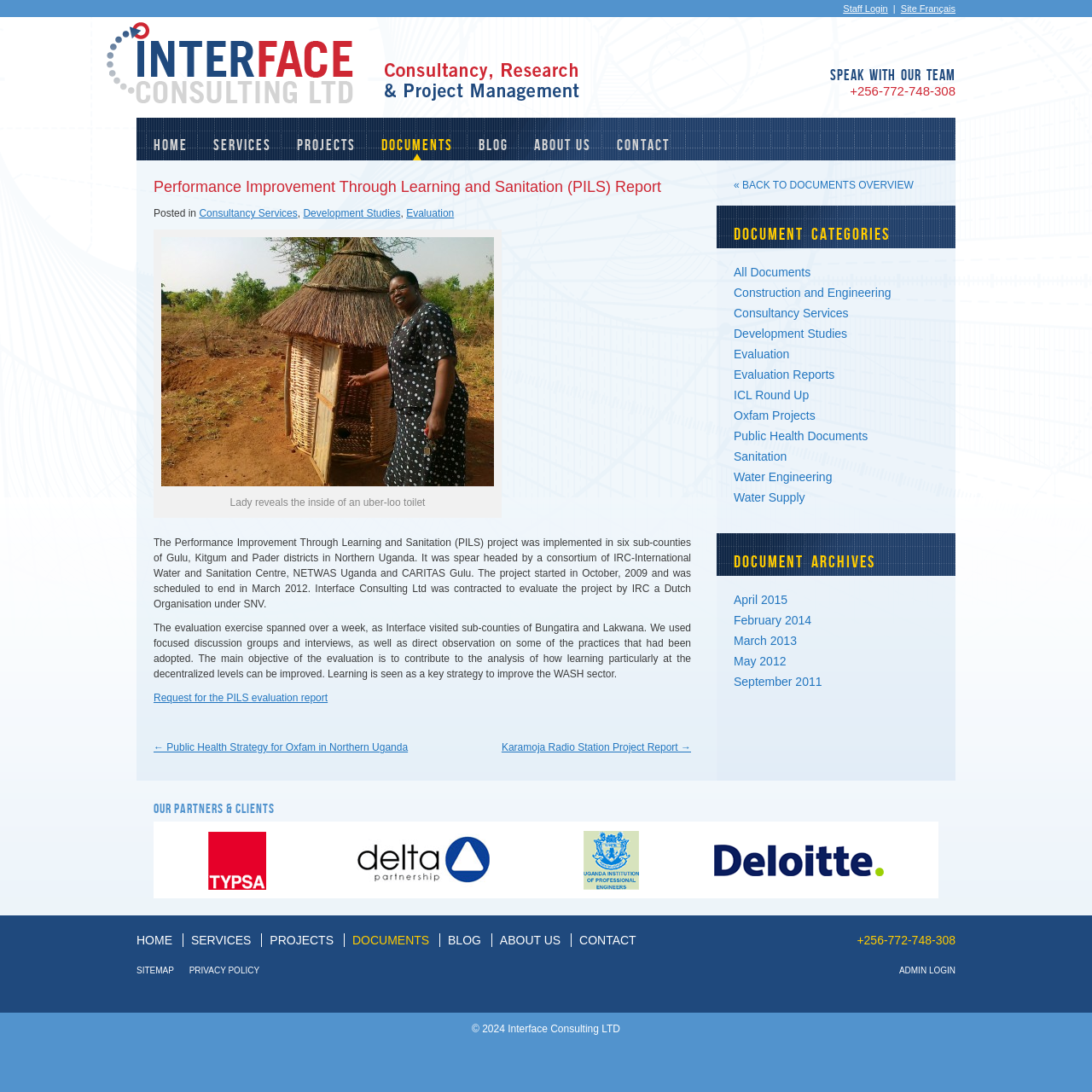What is the category of the document that the PILS report belongs to?
Based on the screenshot, provide a one-word or short-phrase response.

Evaluation